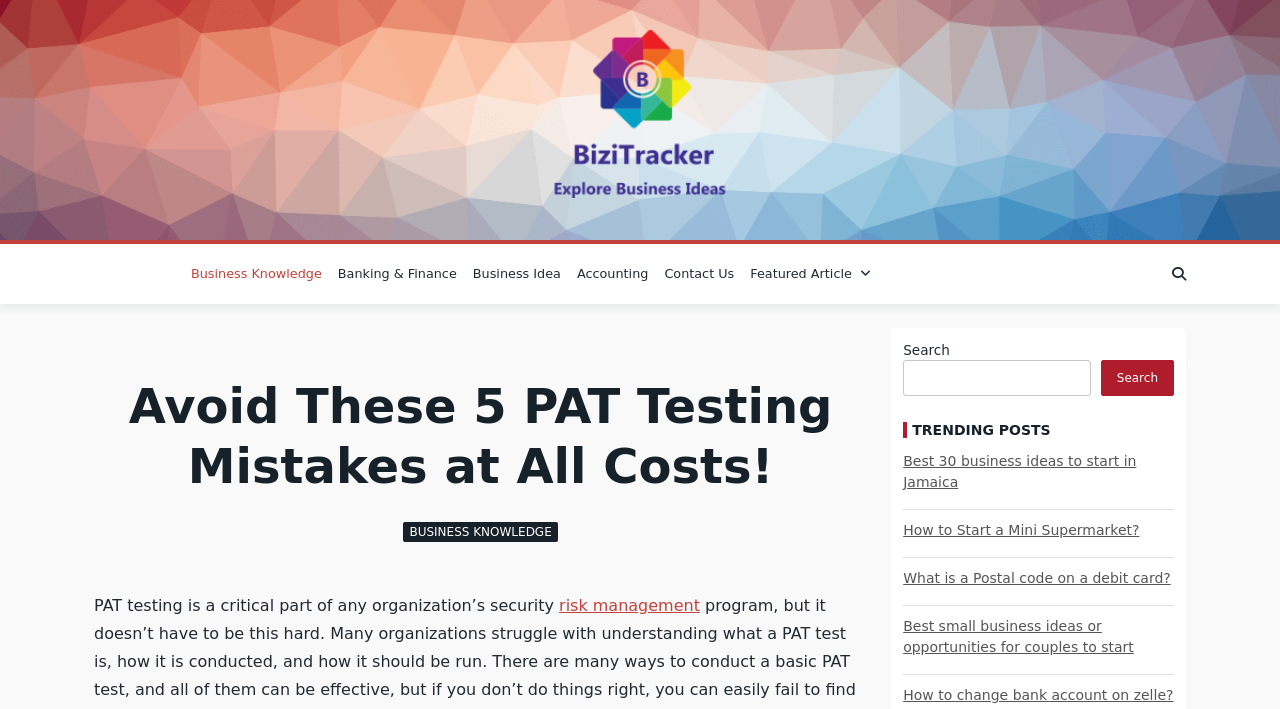Please provide the bounding box coordinates for the element that needs to be clicked to perform the instruction: "Click the Bizitracker logo". The coordinates must consist of four float numbers between 0 and 1, formatted as [left, top, right, bottom].

[0.391, 0.042, 0.609, 0.279]